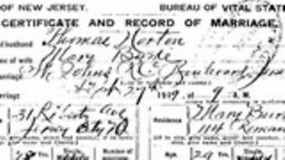Generate a descriptive account of all visible items and actions in the image.

The image depicts a historical marriage certificate from New Jersey, officially issued by the Bureau of Vital Statistics. The document contains handwritten details documenting the marriage of Thomas Morton and Mary B. Borde on July 27, 1917. It features fields for the names of the individuals, their residences, and other vital statistics, all inscribed in elegant cursive handwriting. This certificate serves as an essential legal document, reflecting the couple's union and the formal acknowledgment of their marriage by the state. The vintage aesthetic of the certificate highlights its historical significance and the traditional practices associated with record-keeping in the early 20th century.